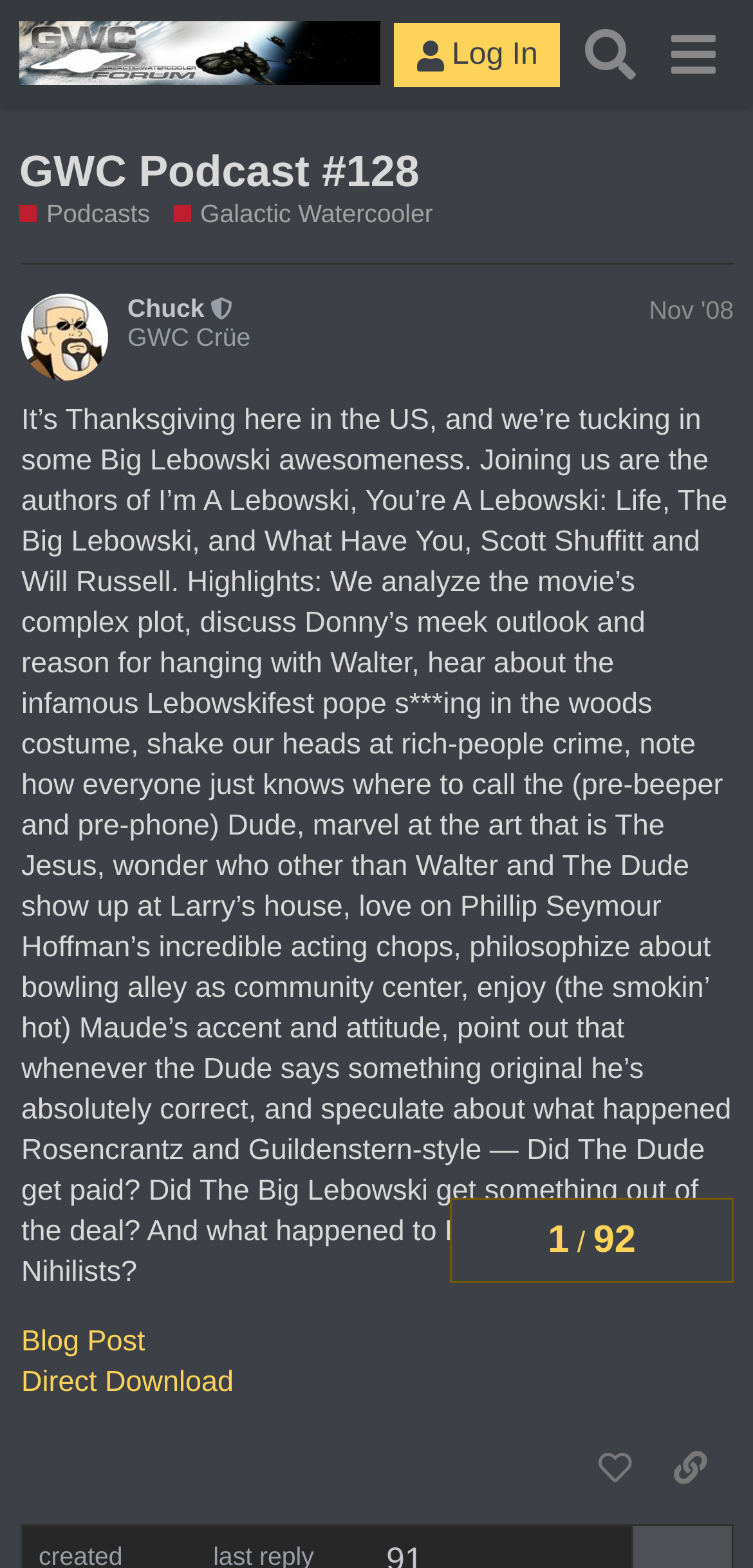What is the function of the button at the bottom of the page?
Using the image as a reference, answer the question with a short word or phrase.

like this post